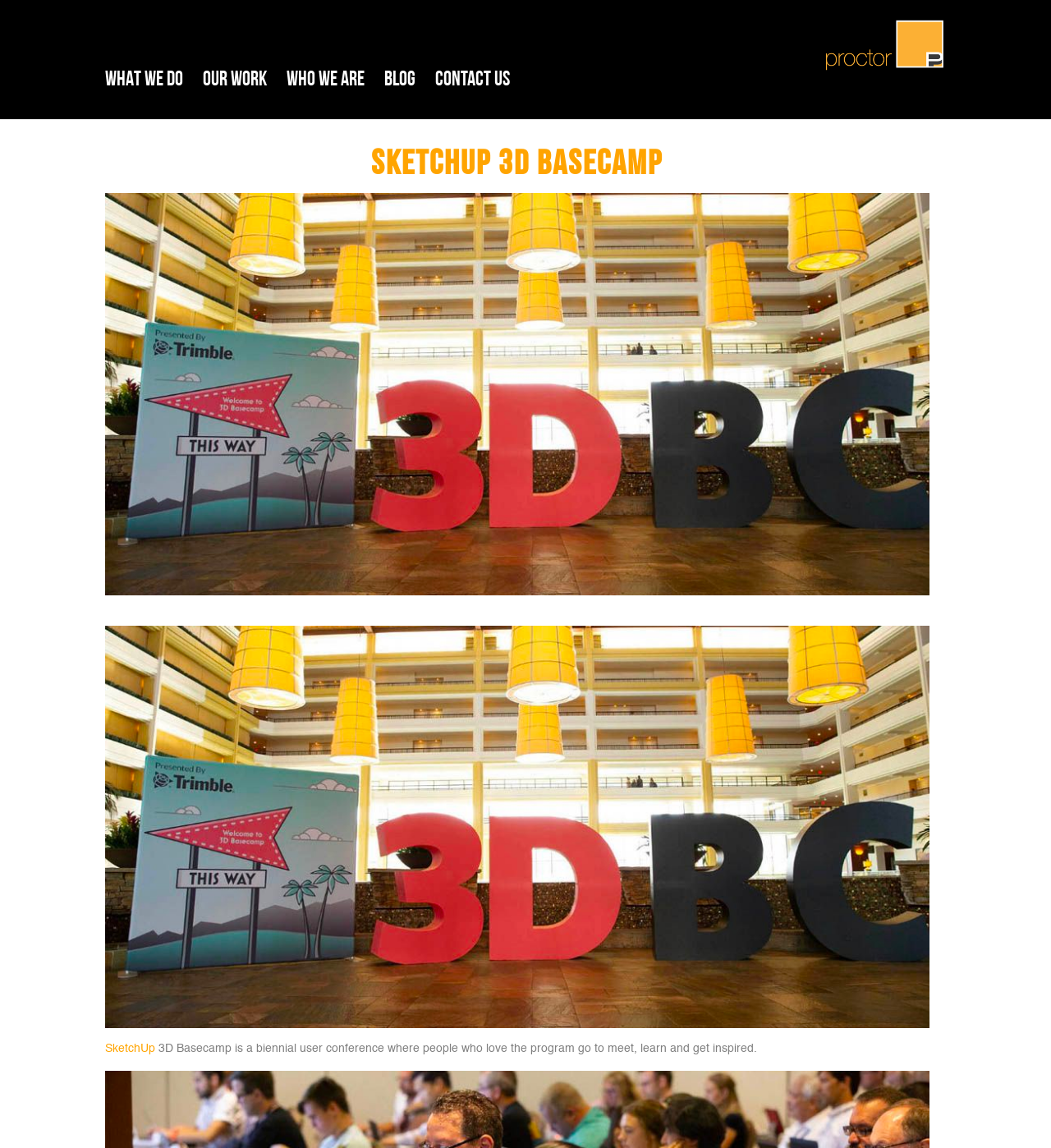Write a detailed summary of the webpage.

The webpage is about SketchUp 3D Basecamp, a biennial user conference. At the top, there is a logo image of Proctor Productions, positioned near the top right corner. Below the logo, there is a navigation menu with five links: "WHAT WE DO", "OUR WORK", "WHO WE ARE", "BLOG", and "CONTACT US", arranged horizontally from left to right.

Further down, there is a prominent heading "SKETCHUP 3D BASECAMP" that spans almost the entire width of the page. Below the heading, there is a large image that takes up most of the page's width, likely showcasing SketchUp-related content.

At the bottom of the page, there is a link to "SketchUp" and a brief description of the 3D Basecamp conference, which is a place where people who love the program meet, learn, and get inspired.